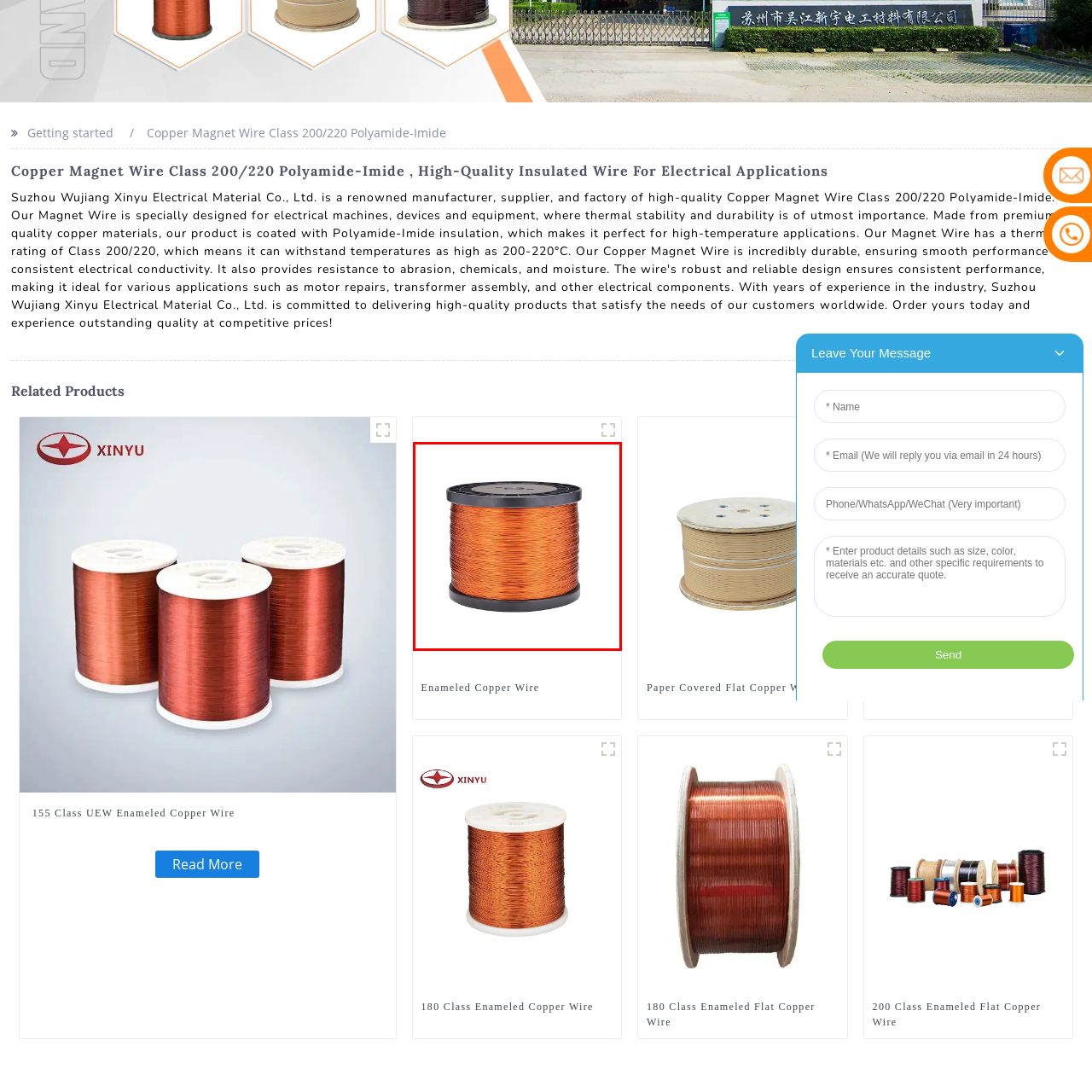What is the wire designed for?
Review the image highlighted by the red bounding box and respond with a brief answer in one word or phrase.

electrical applications